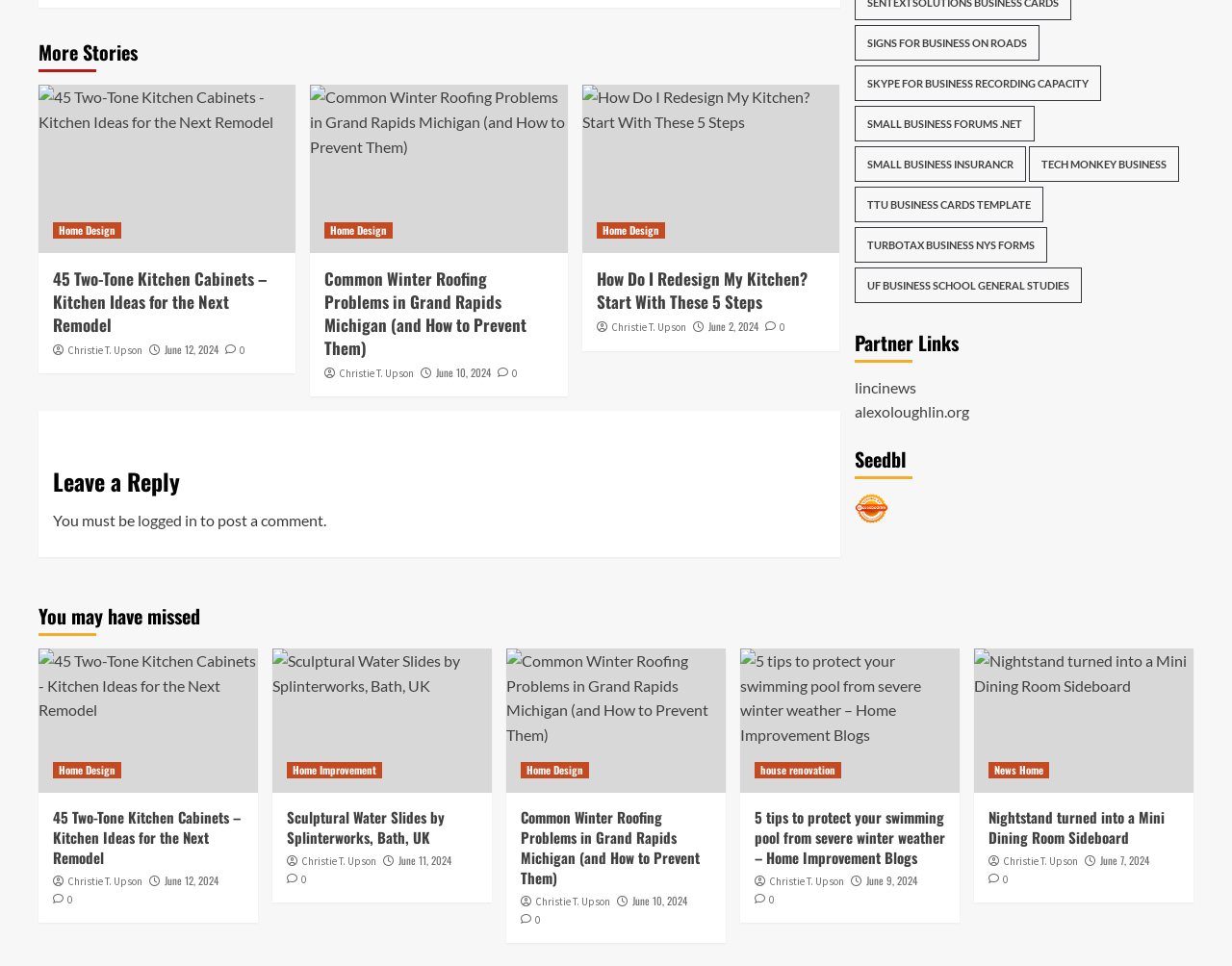Given the element description Signs For Business On Roads, specify the bounding box coordinates of the corresponding UI element in the format (top-left x, top-left y, bottom-right x, bottom-right y). All values must be between 0 and 1.

[0.693, 0.026, 0.843, 0.062]